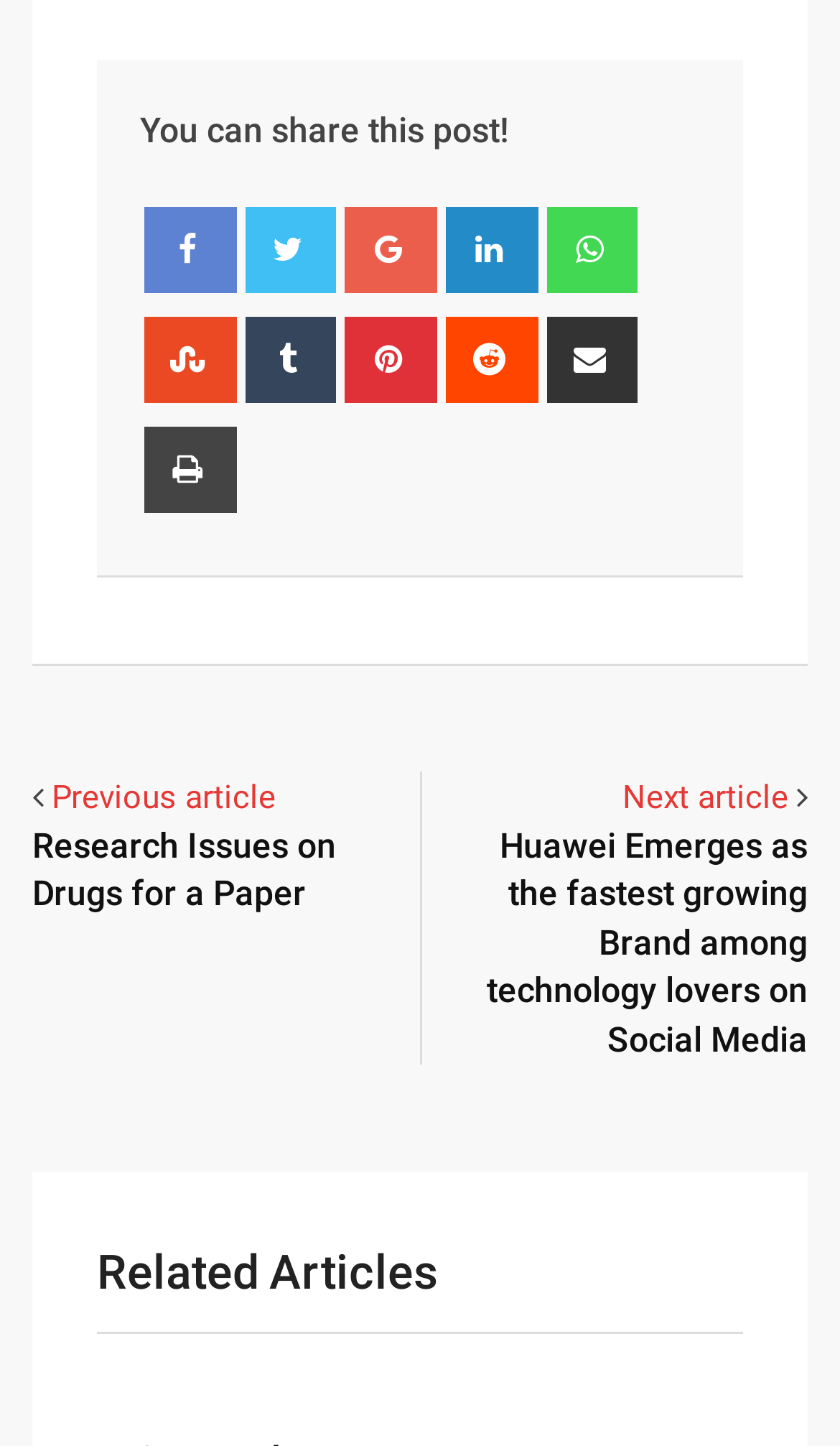Find the bounding box of the web element that fits this description: "Next article".

[0.741, 0.538, 0.938, 0.565]